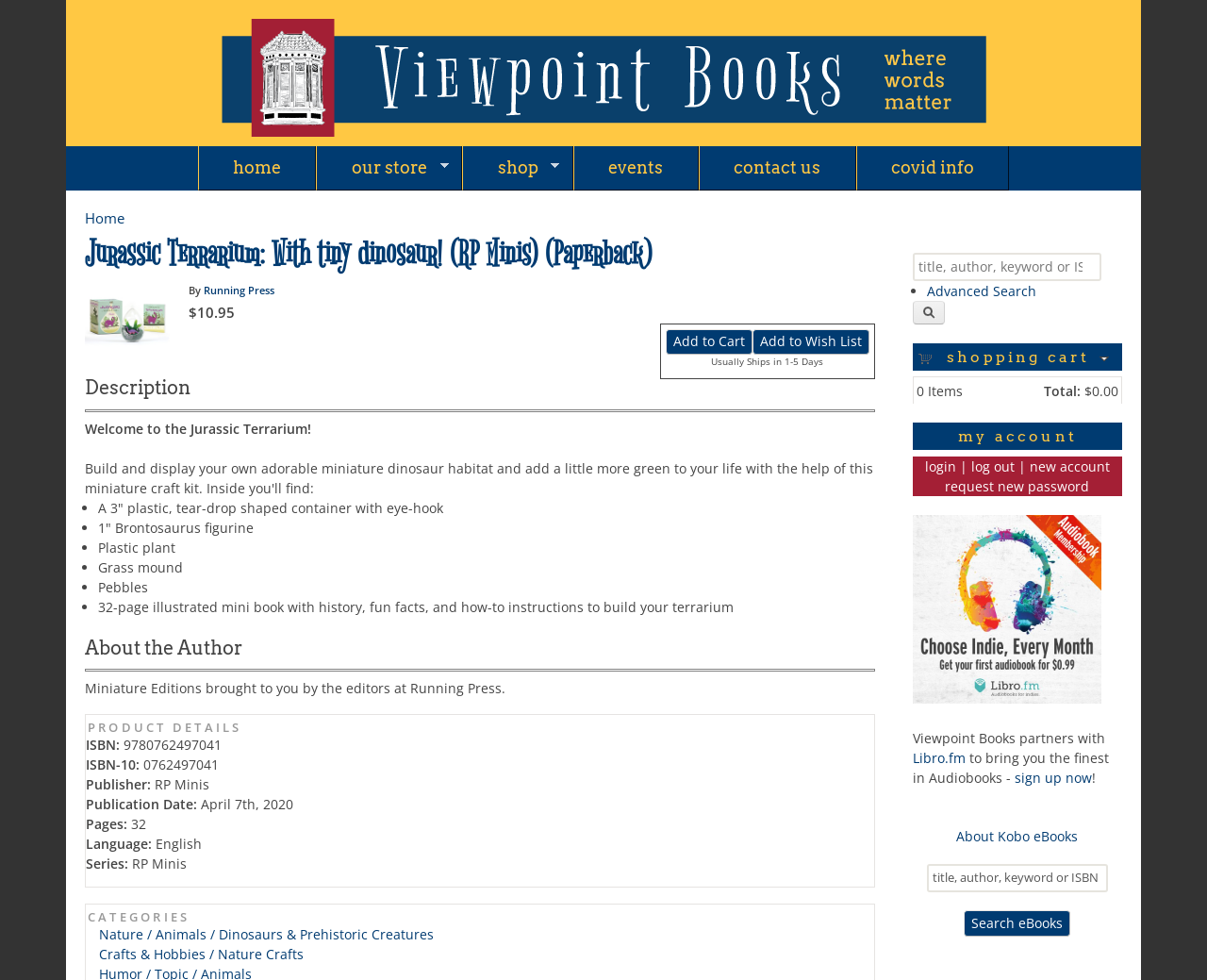Find the bounding box coordinates of the clickable area that will achieve the following instruction: "Search for a book".

[0.756, 0.257, 0.912, 0.287]